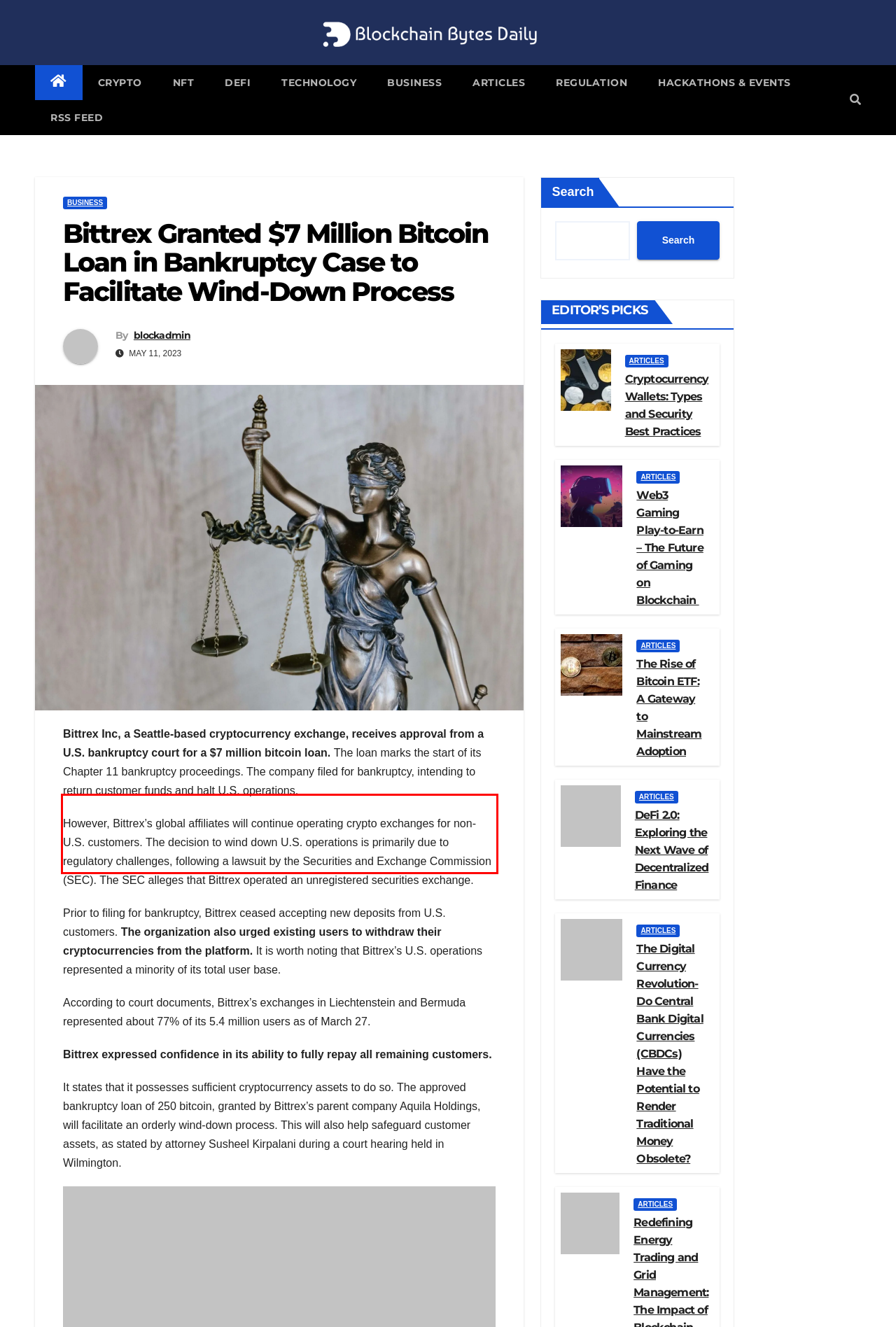Please look at the webpage screenshot and extract the text enclosed by the red bounding box.

However, Bittrex’s global affiliates will continue operating crypto exchanges for non-U.S. customers. The decision to wind down U.S. operations is primarily due to regulatory challenges, following a lawsuit by the Securities and Exchange Commission (SEC). The SEC alleges that Bittrex operated an unregistered securities exchange.